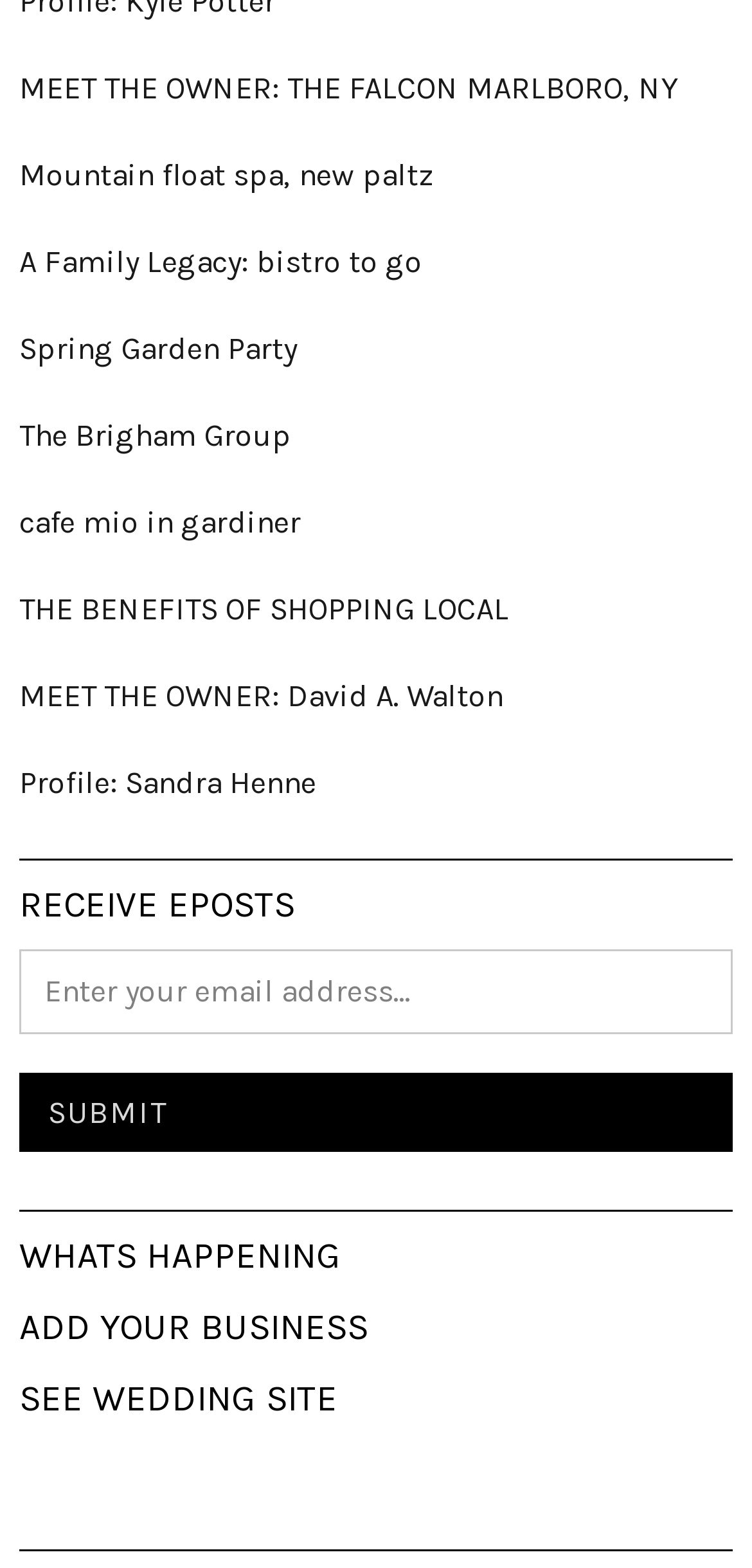Could you specify the bounding box coordinates for the clickable section to complete the following instruction: "View what's happening"?

[0.026, 0.788, 0.454, 0.815]